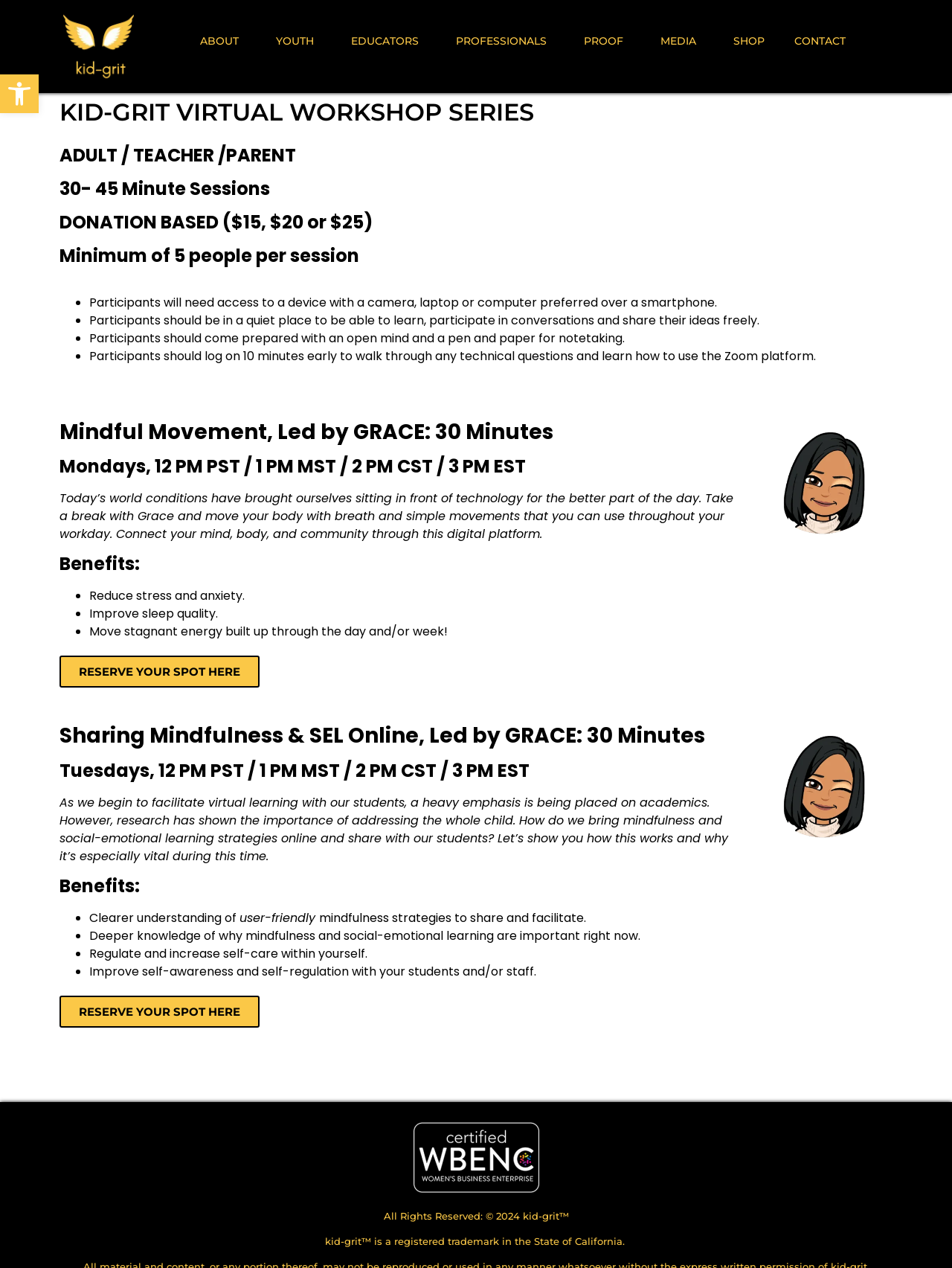What is the duration of the Mindful Movement session?
Please answer the question with a detailed response using the information from the screenshot.

The duration of the Mindful Movement session is 30 minutes, which is mentioned in the heading 'Mindful Movement, Led by GRACE: 30 Minutes'.